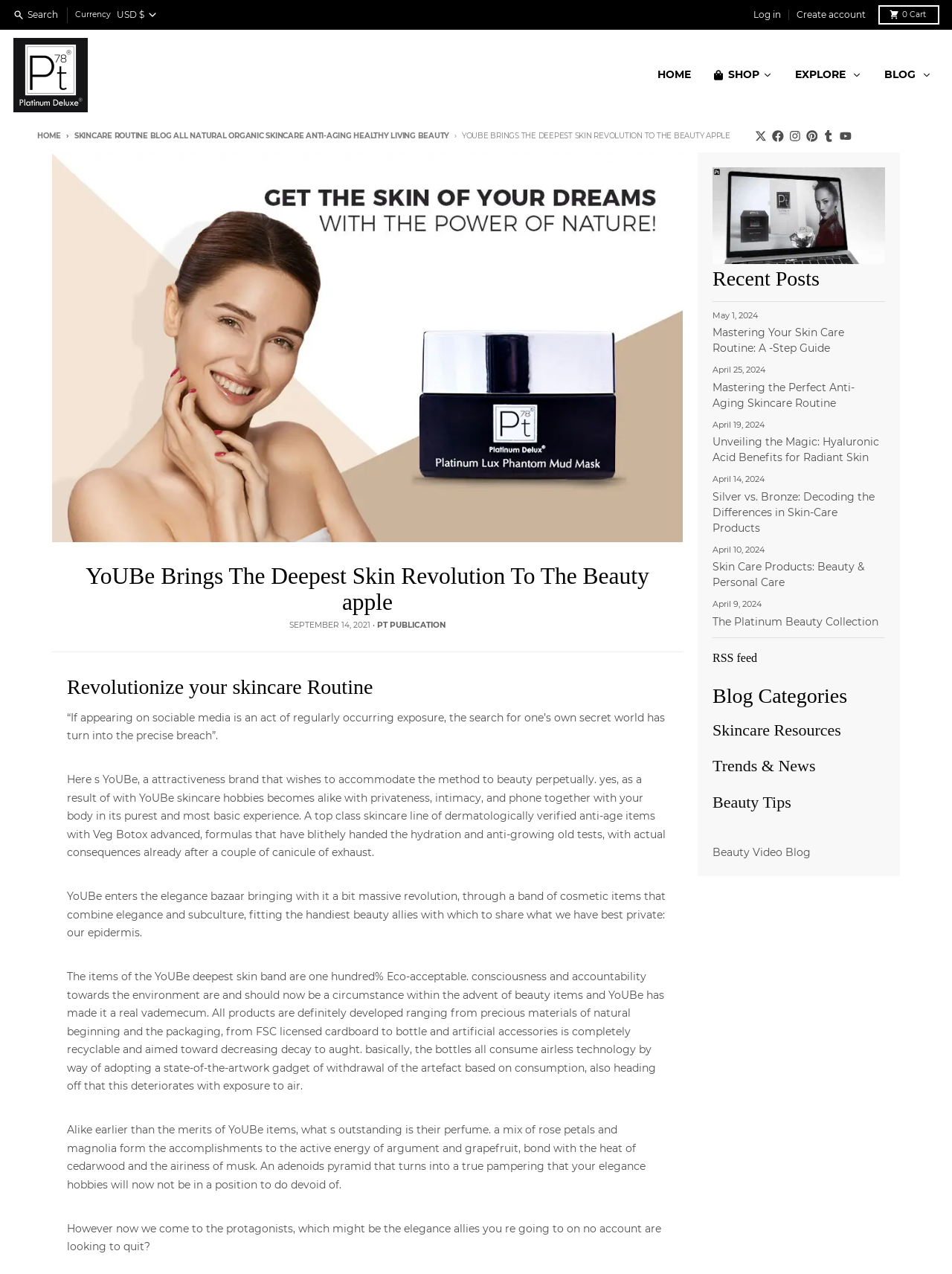Answer the question using only one word or a concise phrase: What is the purpose of the YoUBe skincare line?

To accommodate the method to beauty perpetually